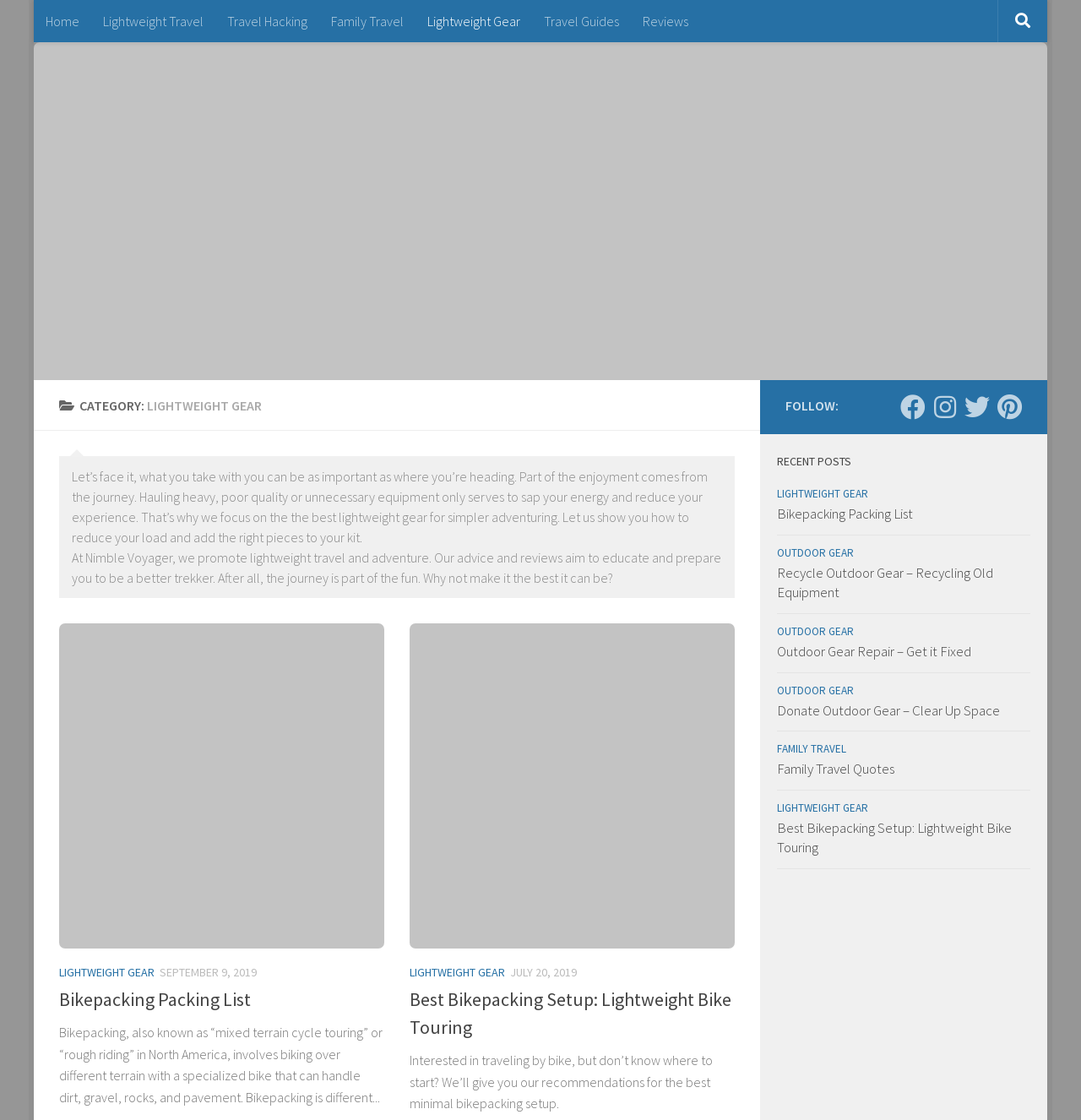Please identify the coordinates of the bounding box that should be clicked to fulfill this instruction: "View the 'Bikepacking Packing List' article".

[0.055, 0.557, 0.355, 0.847]